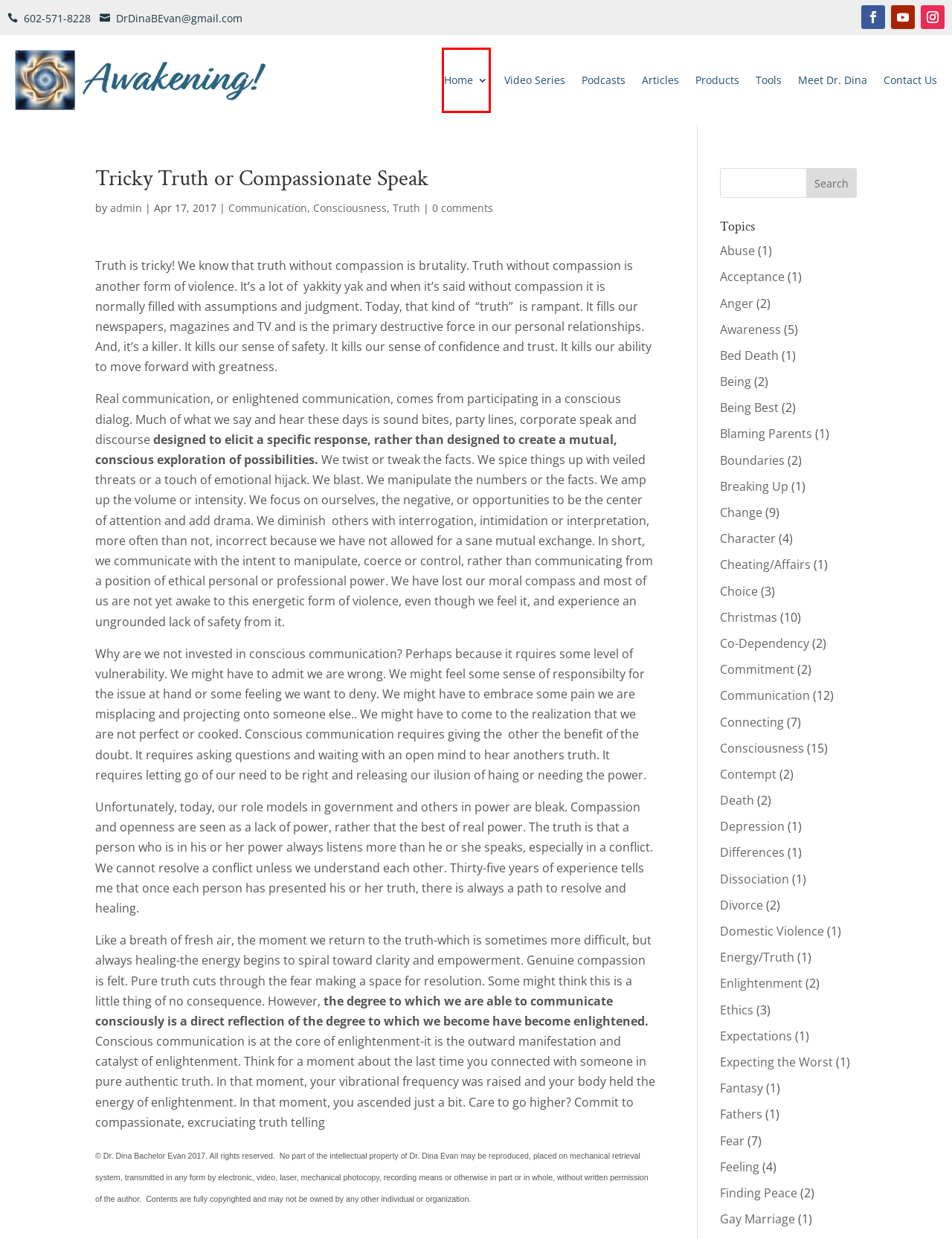Analyze the webpage screenshot with a red bounding box highlighting a UI element. Select the description that best matches the new webpage after clicking the highlighted element. Here are the options:
A. Podcasts • Dr. Dina Evan
B. Contempt Archives • Dr. Dina Evan
C. Communication Archives • Dr. Dina Evan
D. Contact Us • Dr. Dina Evan
E. Articles • Dr. Dina Evan
F. Therapist Success Center and Conscious Counseling Appointments with Dr. Dina Evan • Dr. Dina Evan
G. Meet Dr. Dina • Dr. Dina Evan
H. Products • Dr. Dina Evan

F